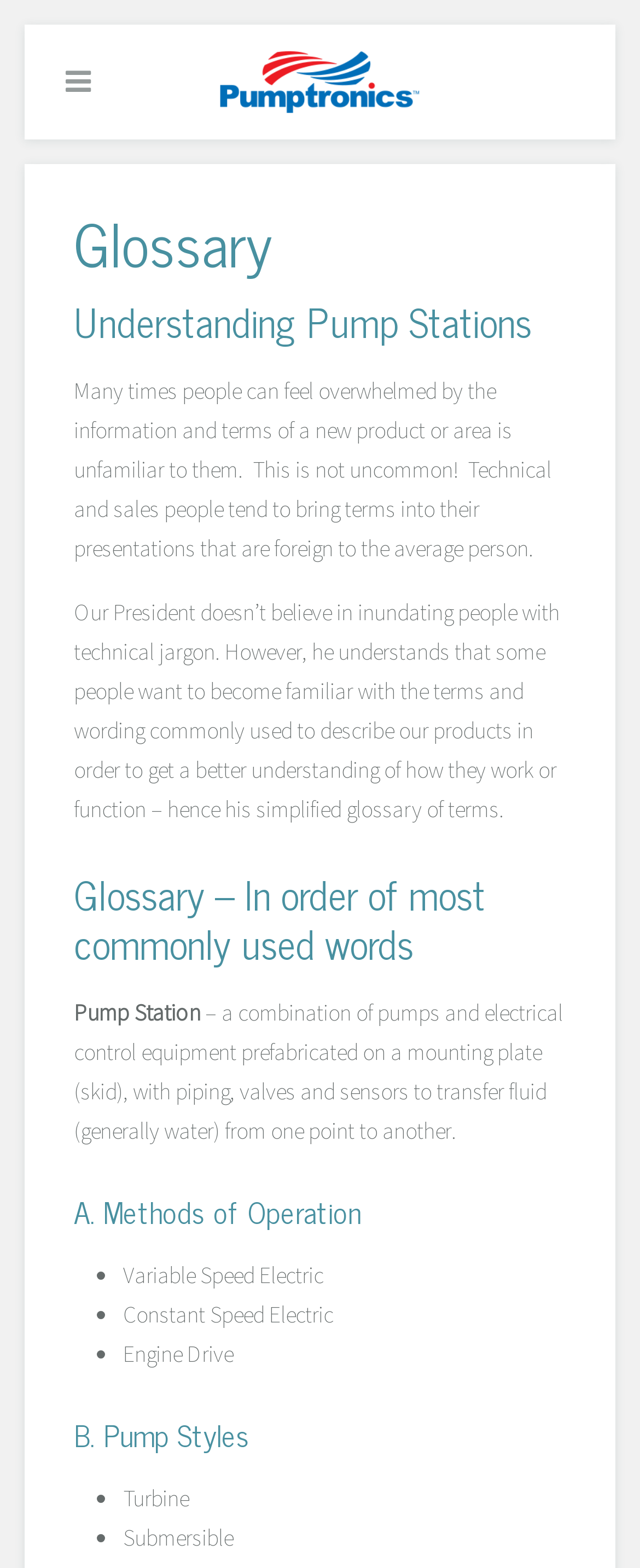Offer a meticulous caption that includes all visible features of the webpage.

The webpage is a glossary page, with a focus on explaining technical terms related to pump stations. At the top-left corner, there is a link with an icon, and next to it, another link with no text. Below these links, there is a heading that reads "Glossary". 

Underneath the "Glossary" heading, there is a subheading "Understanding Pump Stations", followed by two paragraphs of text that introduce the purpose of the glossary. The text explains that the president of the company wants to provide a simplified explanation of technical terms to help people understand their products better.

Below the introductory text, there is another subheading "Glossary – In order of most commonly used words", which is followed by a list of terms and their definitions. The first term is "Pump Station", which is defined as a combination of pumps and electrical control equipment. 

The list continues with a section titled "A. Methods of Operation", which includes three bullet points: "Variable Speed Electric", "Constant Speed Electric", and "Engine Drive". Each bullet point is marked with a list marker.

Further down the page, there is another section titled "B. Pump Styles", which also includes three bullet points: "Turbine" and "Submersible".